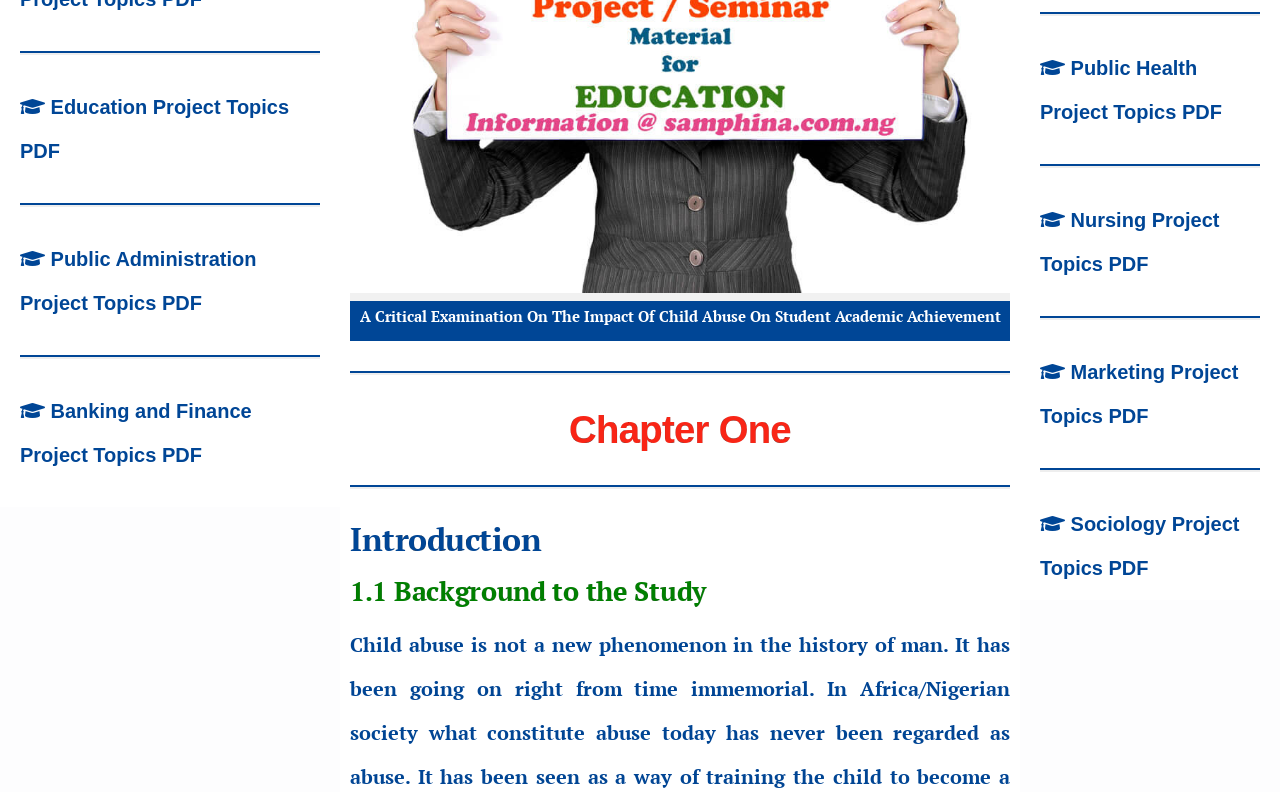Using the webpage screenshot and the element description Sociology Project Topics PDF, determine the bounding box coordinates. Specify the coordinates in the format (top-left x, top-left y, bottom-right x, bottom-right y) with values ranging from 0 to 1.

[0.812, 0.648, 0.968, 0.731]